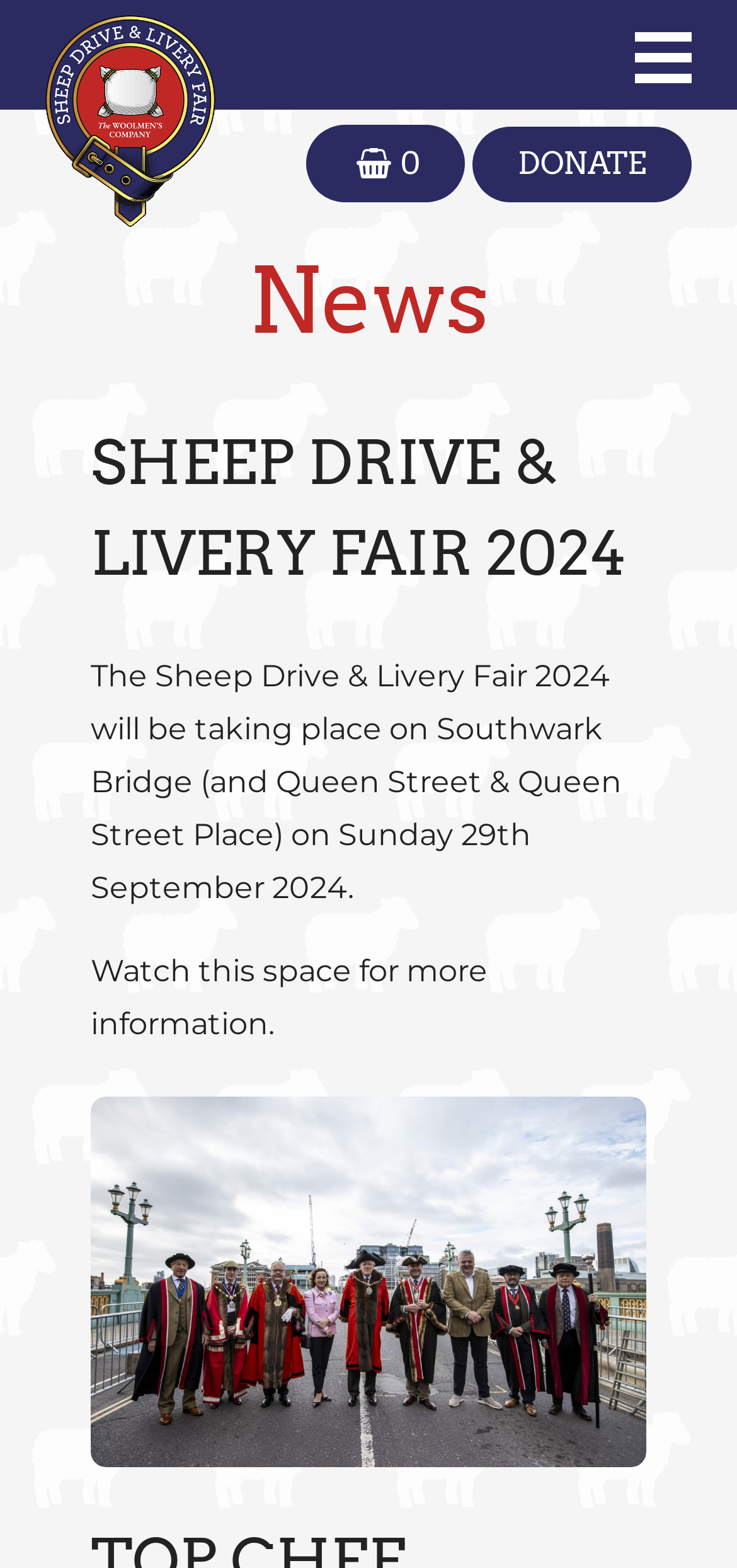What is the event taking place on Southwark Bridge?
Answer the question with just one word or phrase using the image.

Sheep Drive & Livery Fair 2024